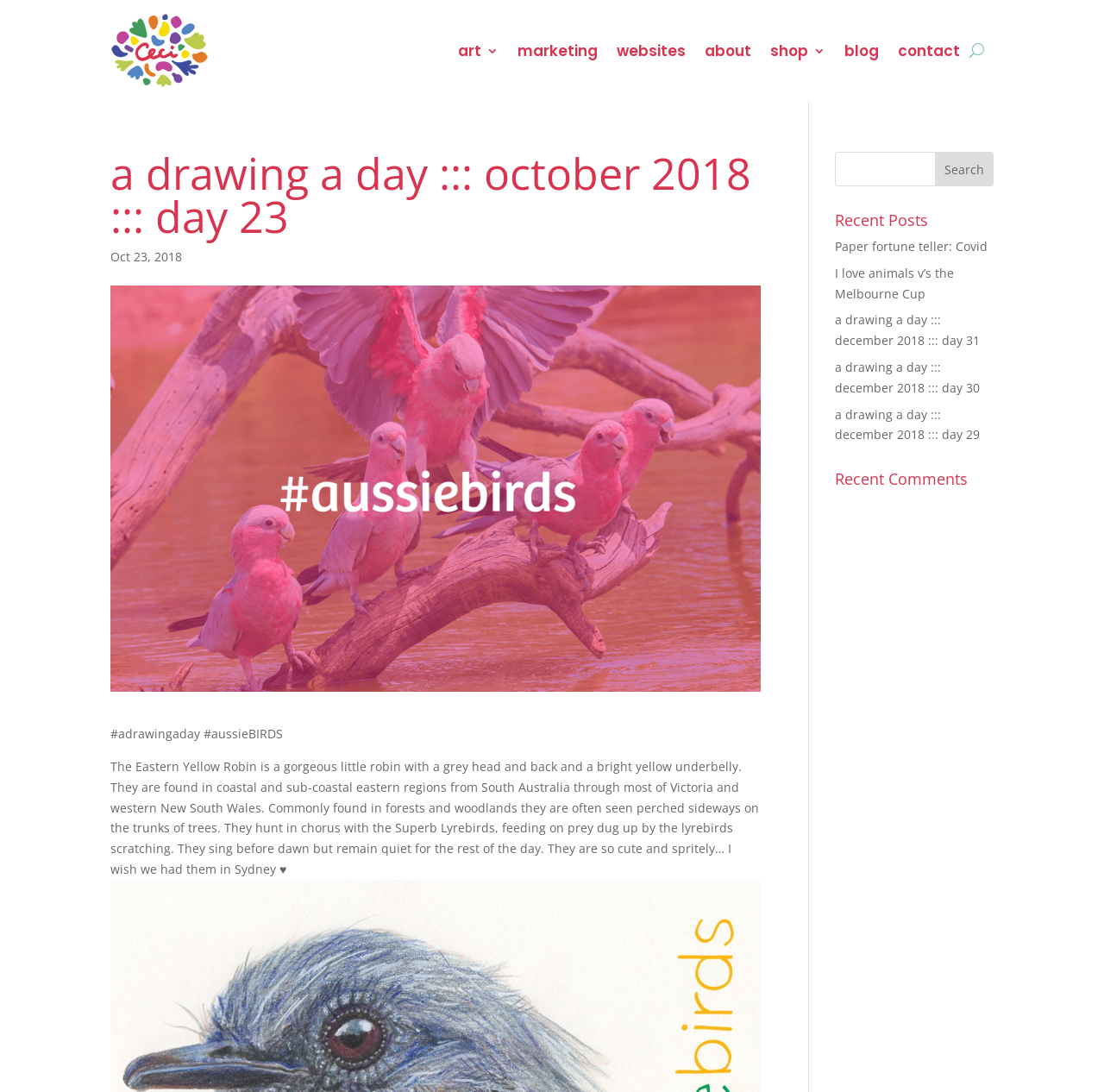Determine the main text heading of the webpage and provide its content.

a drawing a day ::: october 2018 ::: day 23